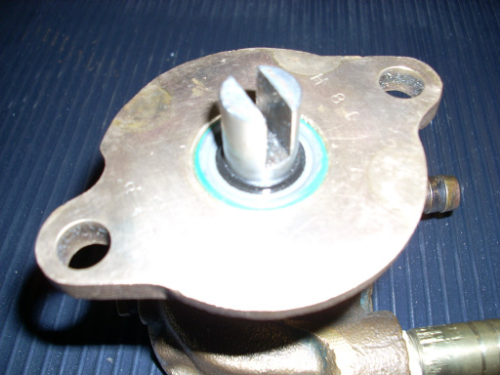Provide a one-word or short-phrase answer to the question:
How many mounting holes are visible?

Two